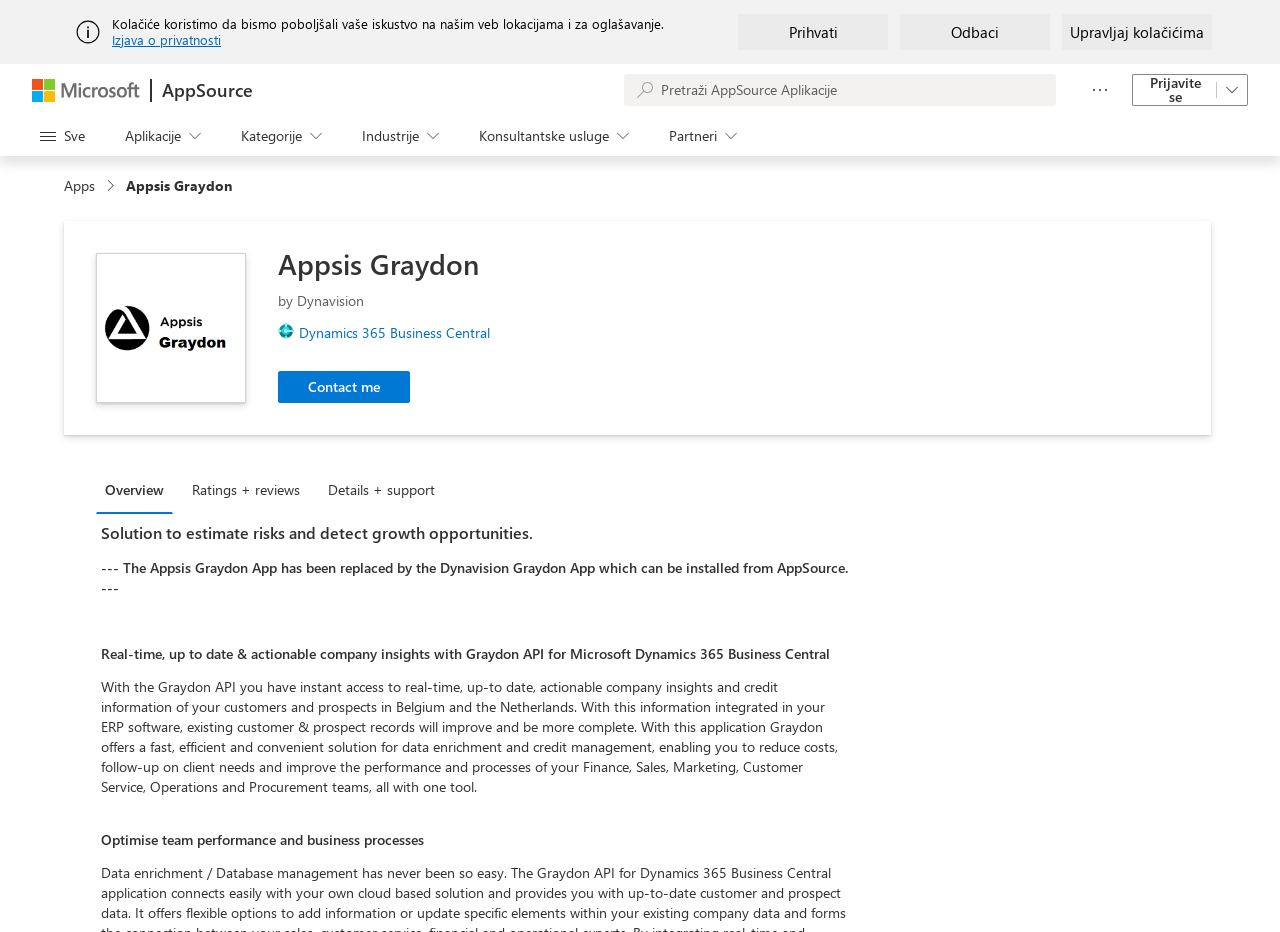What is the ERP software mentioned on the webpage?
Answer the question using a single word or phrase, according to the image.

Microsoft Dynamics 365 Business Central